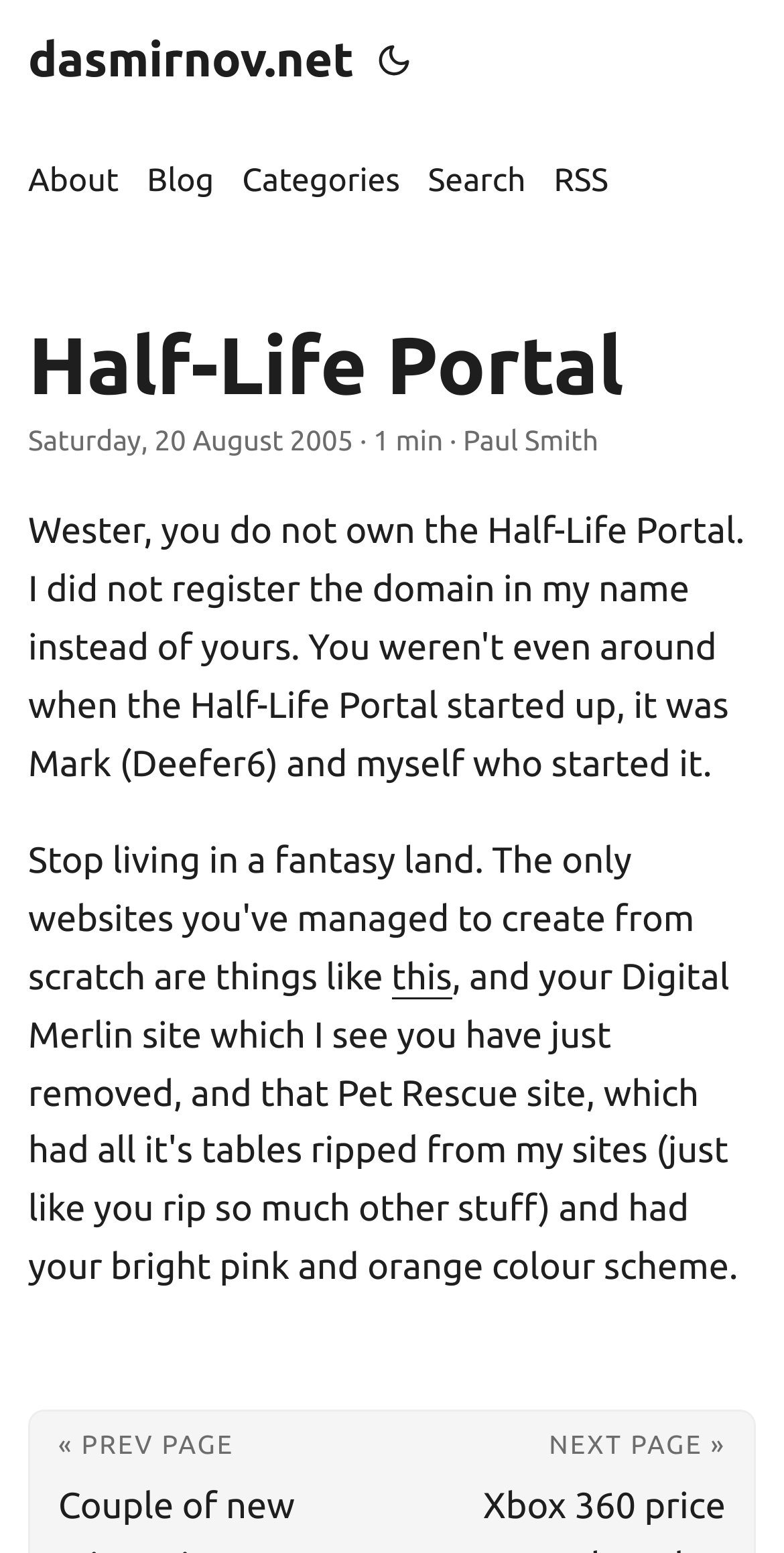What is the shortcut key for the 'Search' link?
Look at the webpage screenshot and answer the question with a detailed explanation.

I looked at the link element with the text 'Search' and found that it has a key shortcut 'Alt+/' which can be used to access the search function.